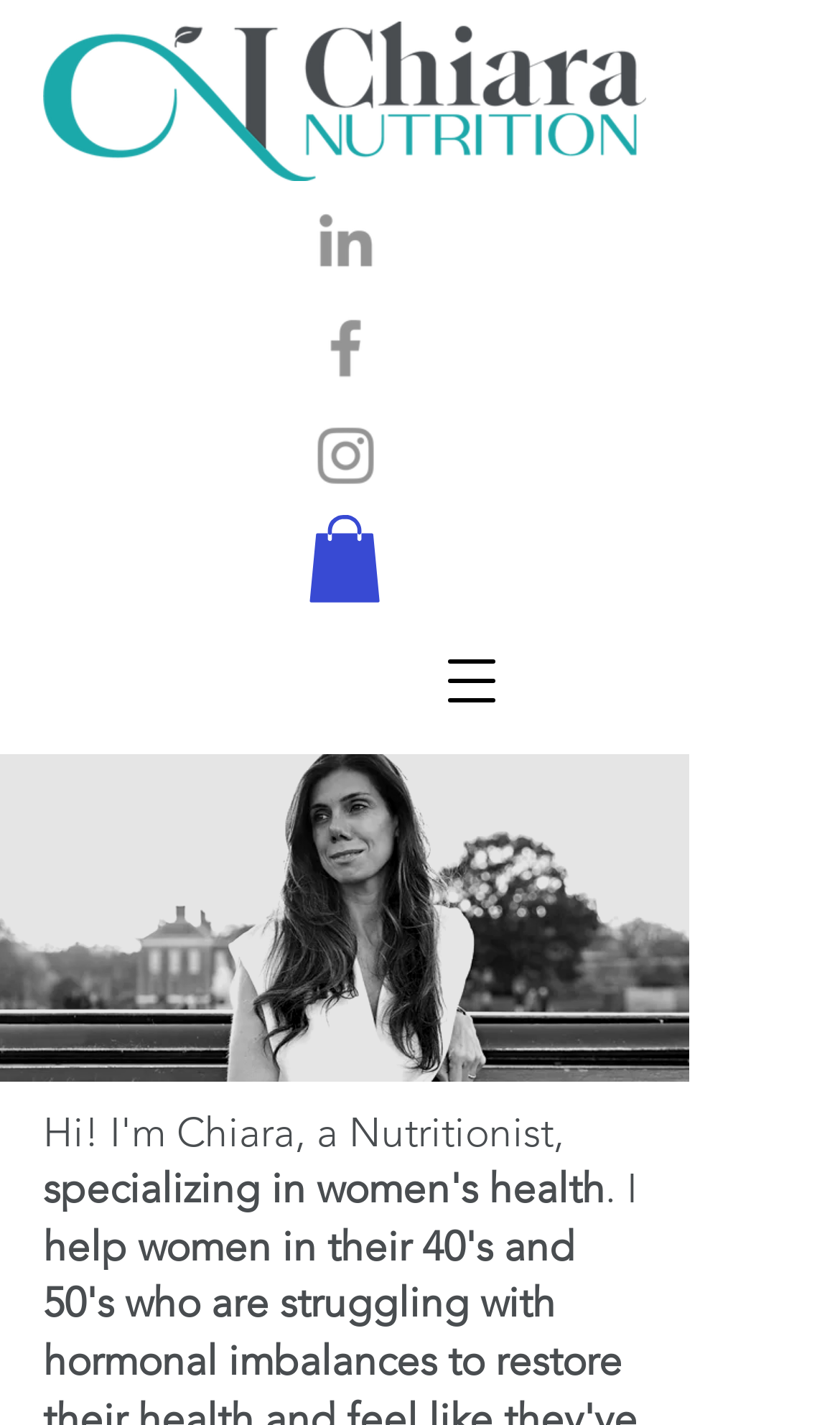Please provide the bounding box coordinate of the region that matches the element description: aria-label="Instagram". Coordinates should be in the format (top-left x, top-left y, bottom-right x, bottom-right y) and all values should be between 0 and 1.

[0.367, 0.293, 0.456, 0.346]